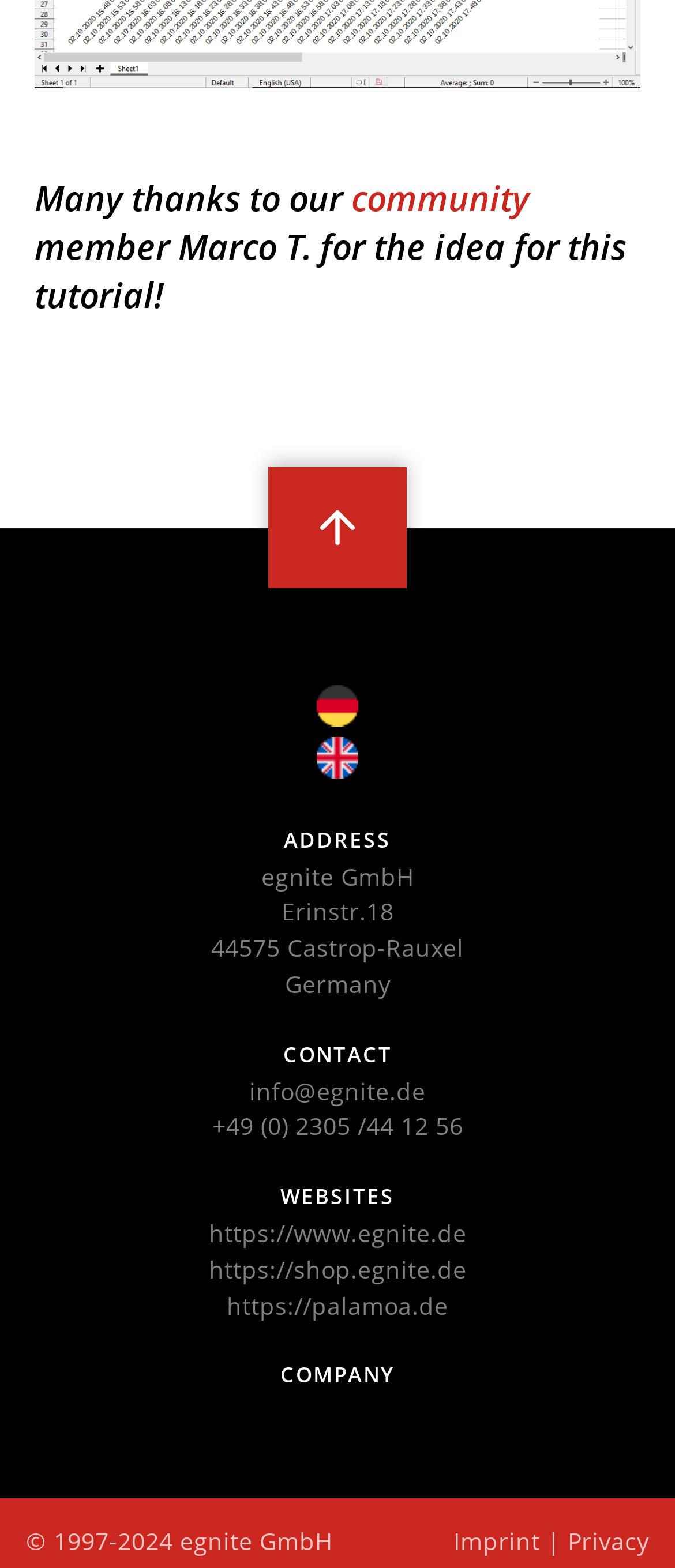Please specify the bounding box coordinates in the format (top-left x, top-left y, bottom-right x, bottom-right y), with values ranging from 0 to 1. Identify the bounding box for the UI component described as follows: alt="English" title="English"

[0.469, 0.48, 0.531, 0.501]